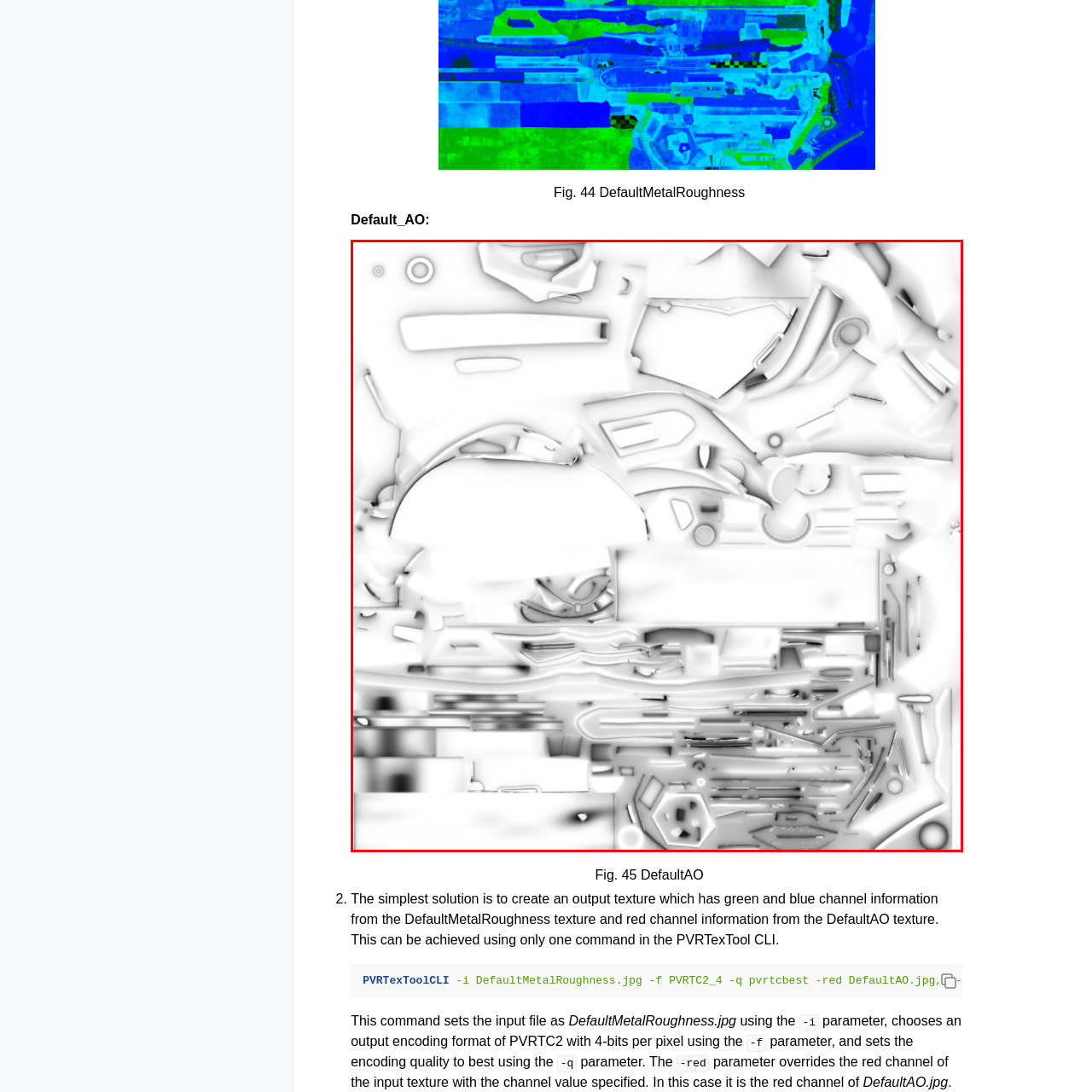Direct your attention to the area enclosed by the green rectangle and deliver a comprehensive answer to the subsequent question, using the image as your reference: 
What is the significance of the variety of shapes and patterns in the texture?

The variety of shapes and patterns visible in the texture indicates areas of varying detail, where the texture is designed to provide different levels of occlusion and ambient light interaction, resulting in a more realistic and detailed representation of the 3D model.